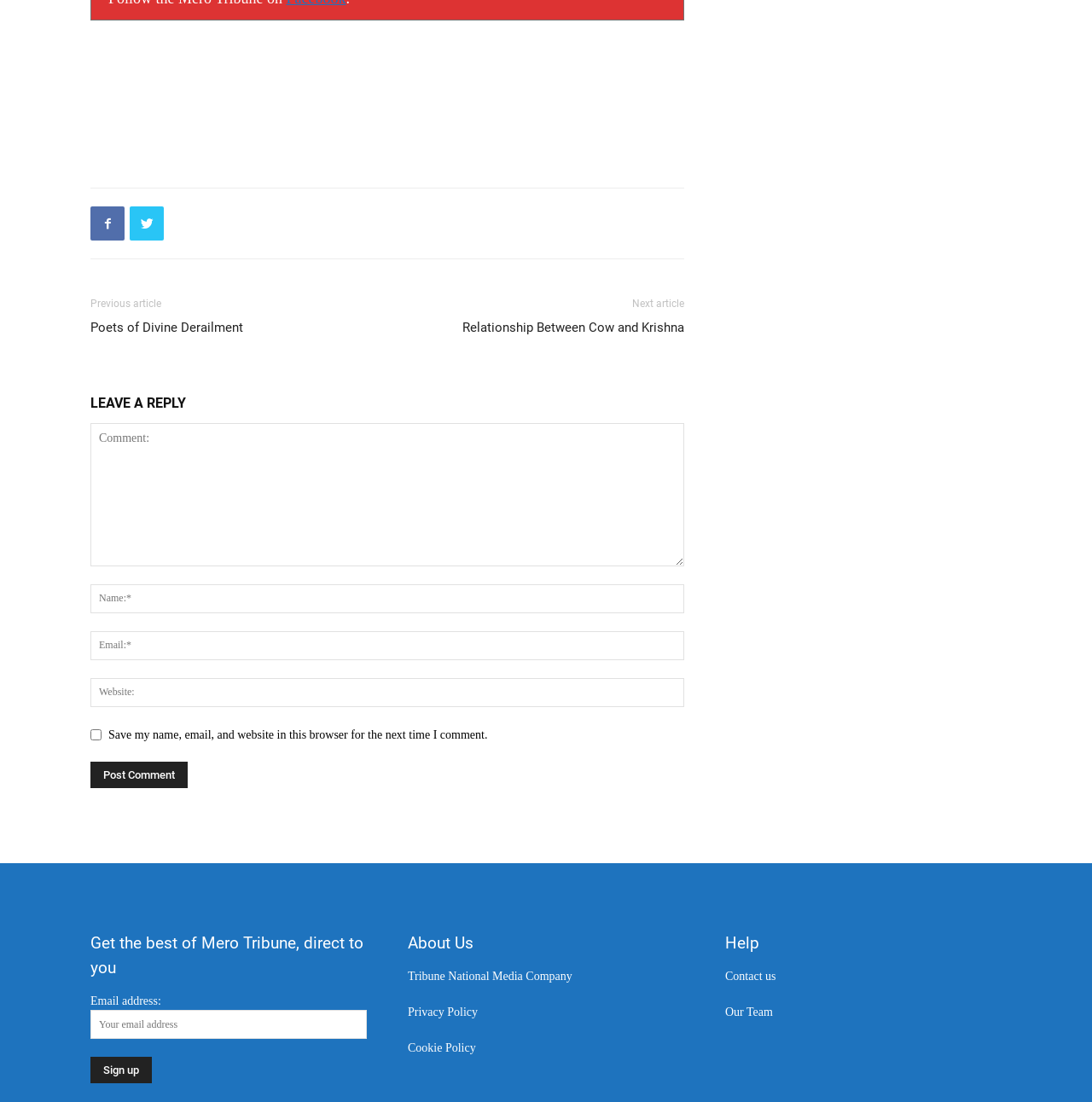Kindly determine the bounding box coordinates for the clickable area to achieve the given instruction: "Click on the 'Post Comment' button".

[0.083, 0.691, 0.172, 0.715]